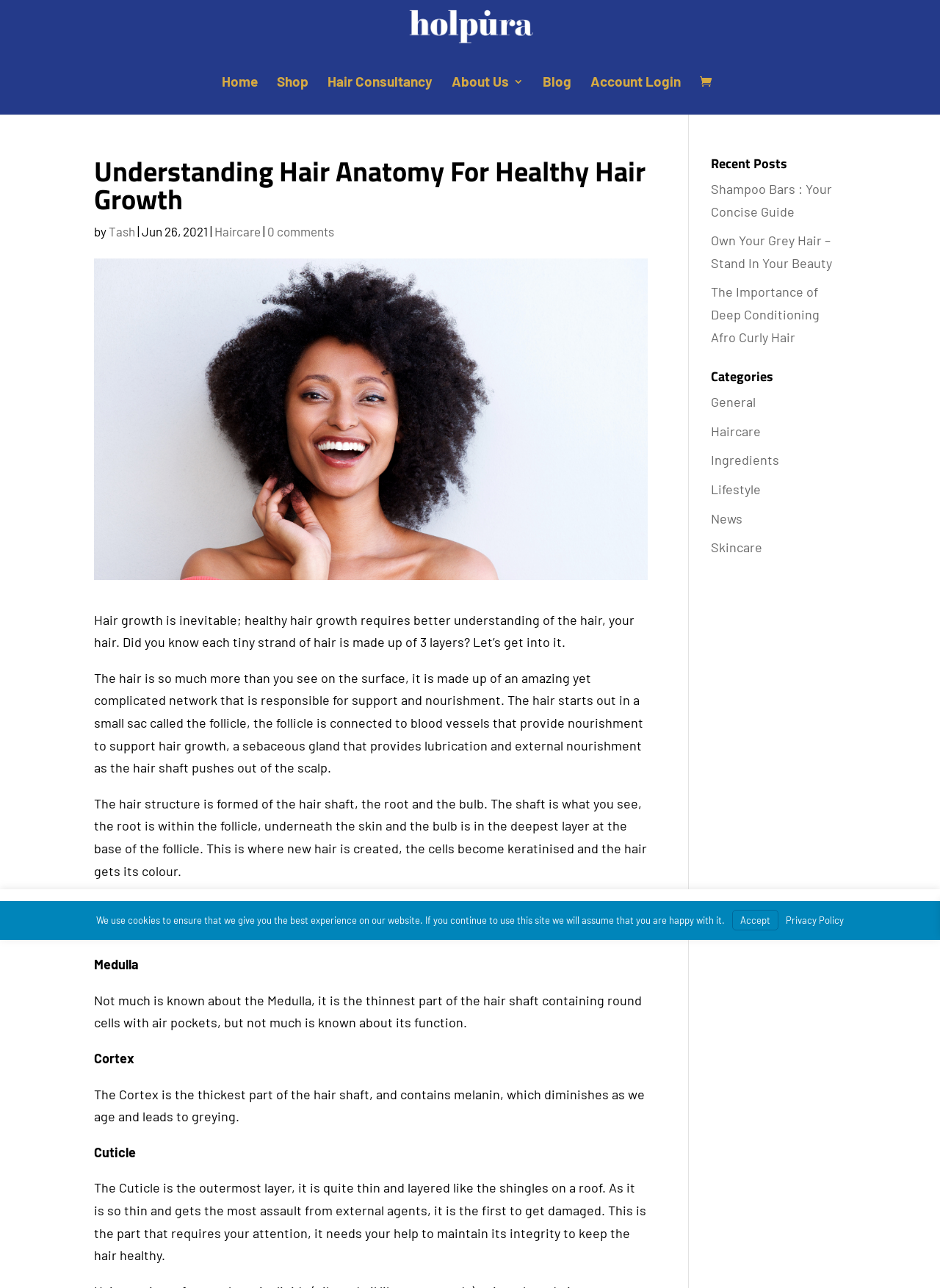Present a detailed account of what is displayed on the webpage.

This webpage is about understanding hair anatomy for healthy hair growth. At the top, there is a navigation menu with 7 links: "Home", "Shop", "Hair Consultancy", "About Us 3", "Blog", "Account Login", and a search icon. Below the navigation menu, there is a heading that reads "Understanding Hair Anatomy For Healthy Hair Growth" followed by the author's name "Tash" and the date "Jun 26, 2021". 

On the left side of the page, there is a large image of a happy woman with afro curly hair. To the right of the image, there is a block of text that explains the importance of understanding hair anatomy for healthy hair growth. The text is divided into several paragraphs, each describing a different aspect of hair anatomy, including the hair structure, the hair shaft, the root, and the bulb, as well as the three layers of the hair shaft: the Cuticle, the Cortex, and the Medulla.

Below the main content, there are two sections: "Recent Posts" and "Categories". The "Recent Posts" section lists three links to recent blog posts, and the "Categories" section lists six links to different categories of blog posts.

At the bottom of the page, there is a cookie notification message that informs users about the use of cookies on the website, along with buttons to accept or customize cookie settings.